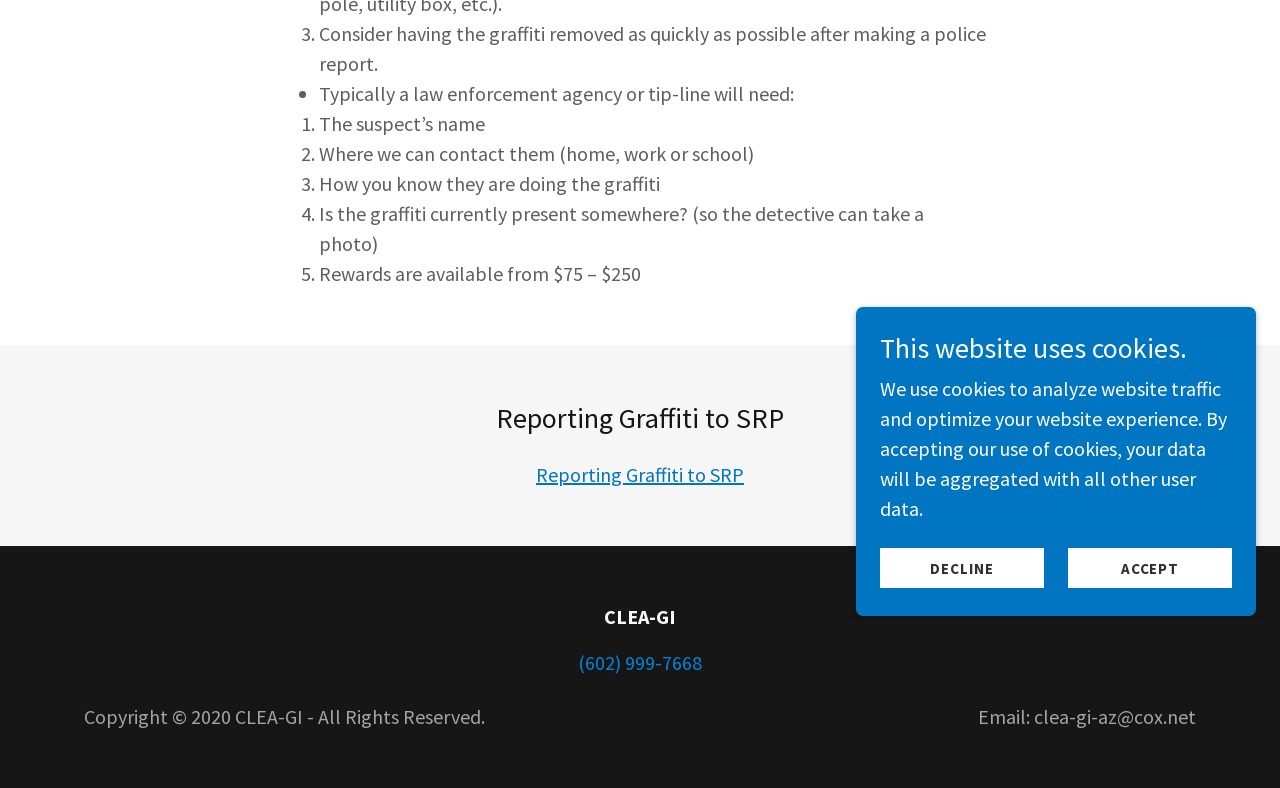Find and provide the bounding box coordinates for the UI element described here: "(602) 999-7668". The coordinates should be given as four float numbers between 0 and 1: [left, top, right, bottom].

[0.452, 0.824, 0.548, 0.856]